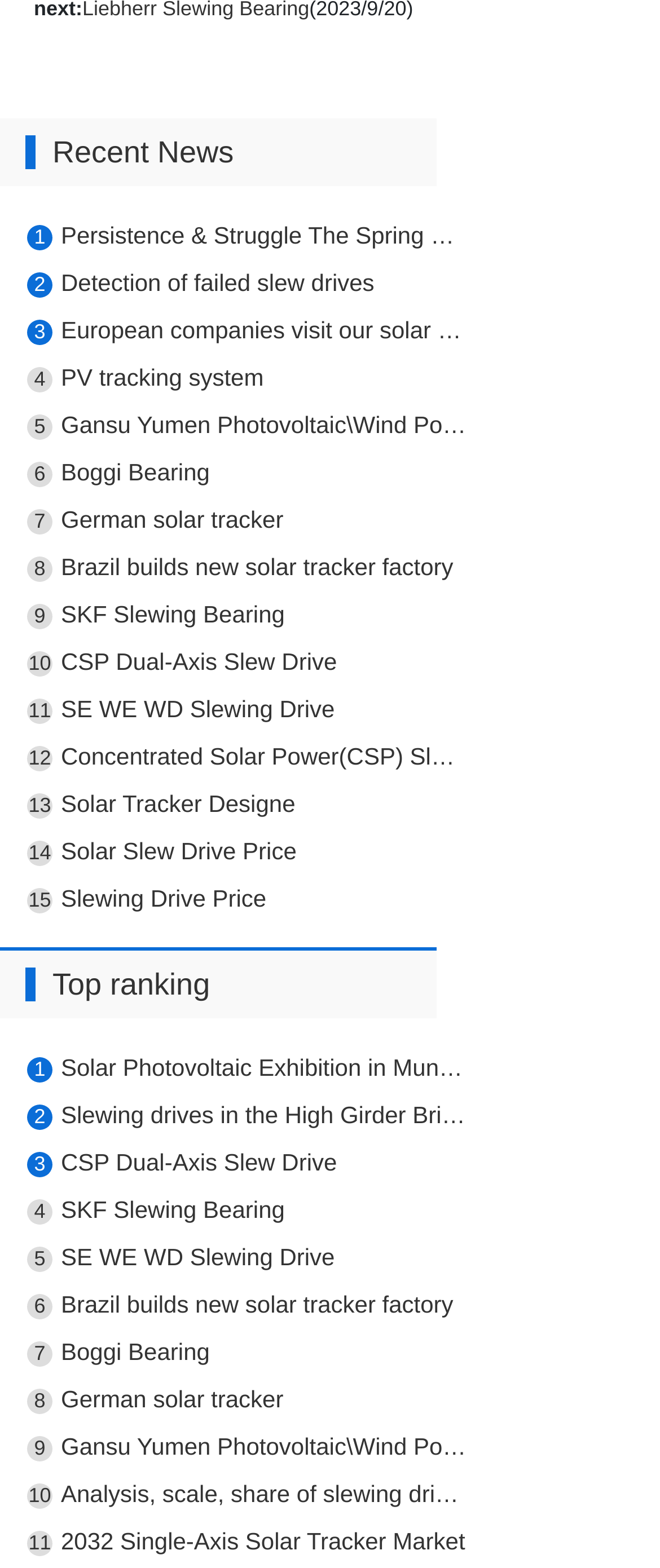Please identify the bounding box coordinates of the clickable area that will fulfill the following instruction: "Explore the topic 'Solar Tracker Designe'". The coordinates should be in the format of four float numbers between 0 and 1, i.e., [left, top, right, bottom].

[0.041, 0.497, 0.708, 0.527]